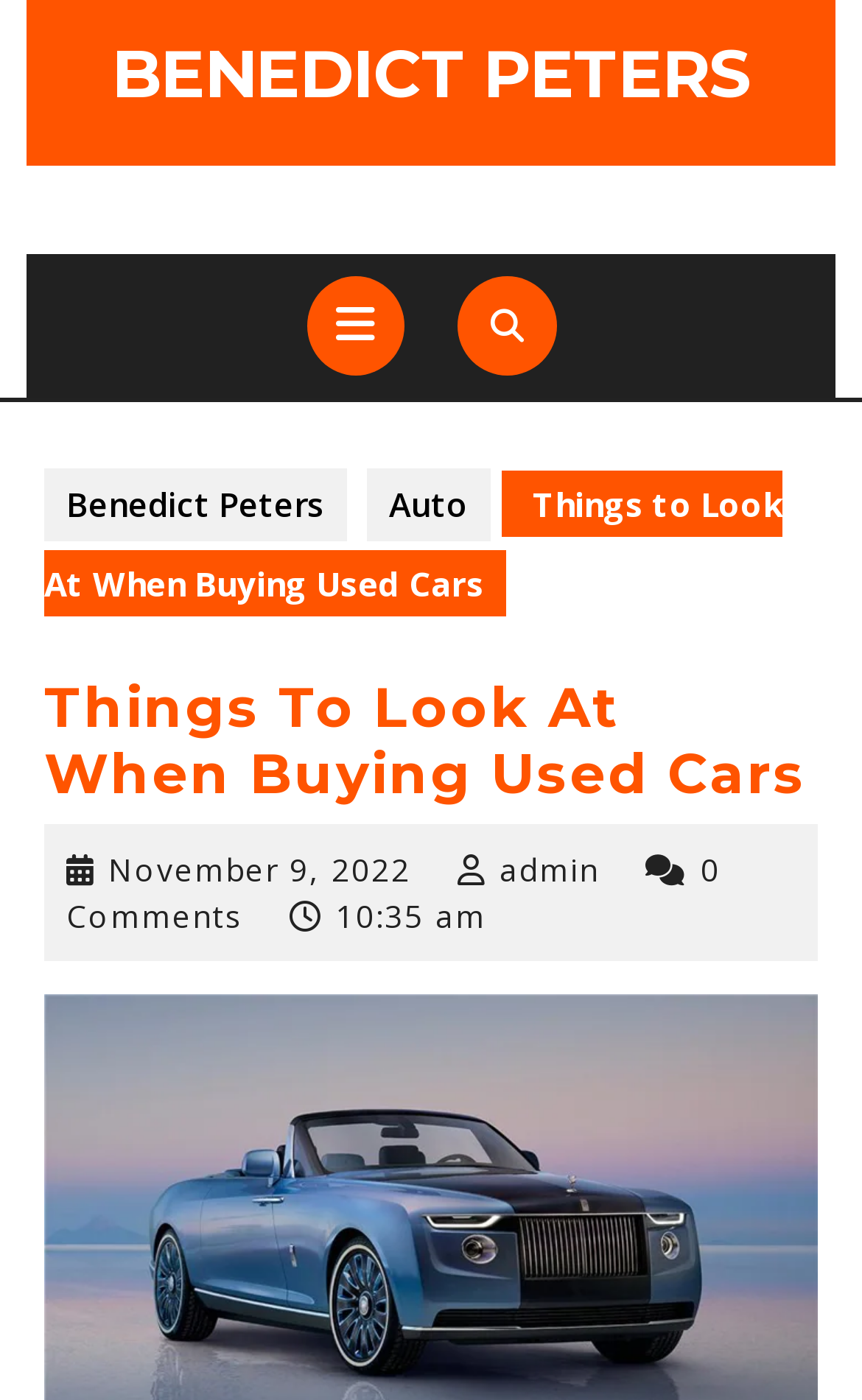Find the bounding box of the UI element described as follows: "Benedict Peters".

[0.129, 0.024, 0.871, 0.082]